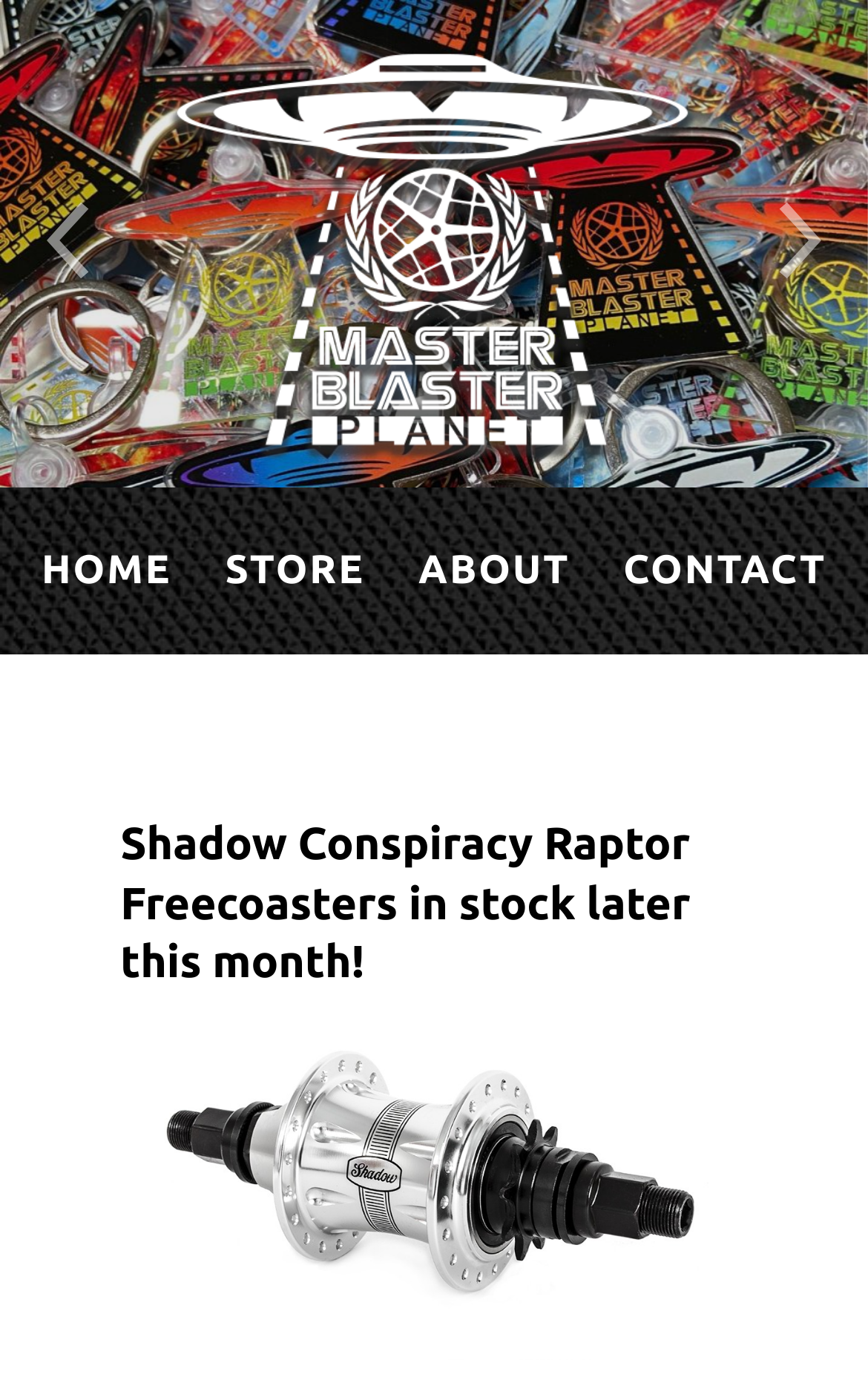Identify the bounding box coordinates for the UI element described as: "aria-label="Next slide"".

[0.851, 0.127, 1.0, 0.226]